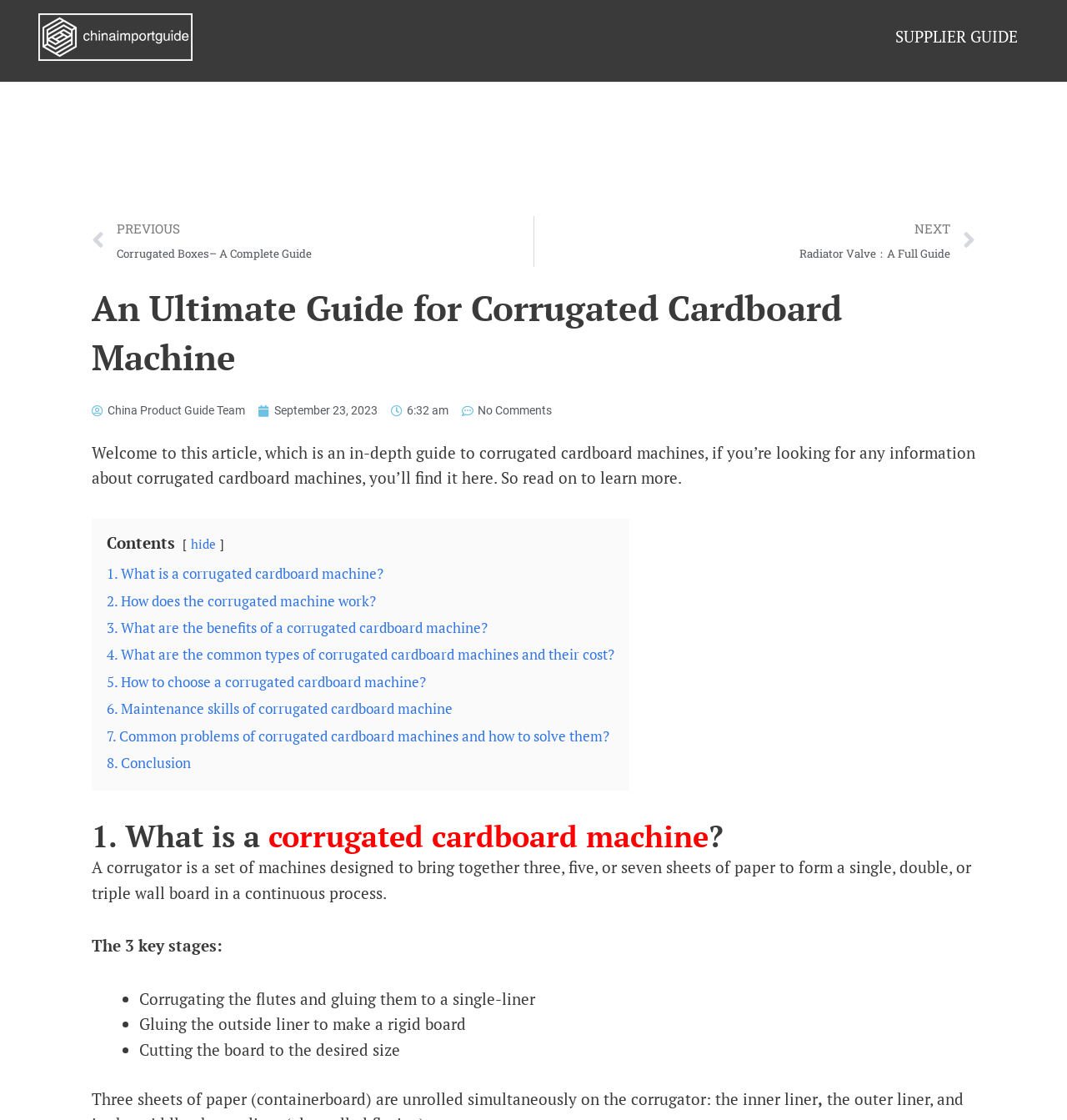Pinpoint the bounding box coordinates of the clickable area necessary to execute the following instruction: "Click on the link to learn about Radiator Valve". The coordinates should be given as four float numbers between 0 and 1, namely [left, top, right, bottom].

[0.5, 0.193, 0.914, 0.238]